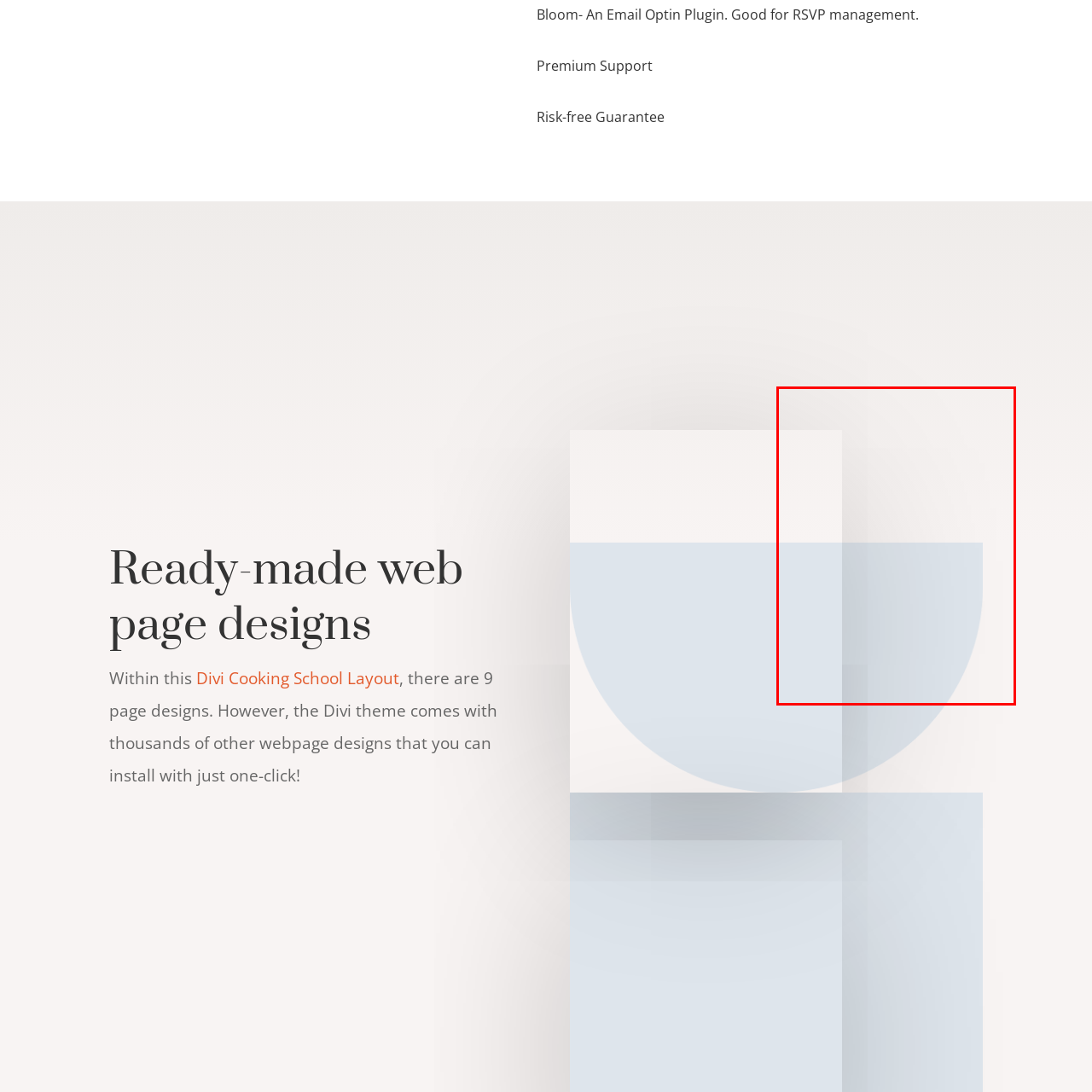Focus on the image surrounded by the red bounding box, please answer the following question using a single word or phrase: What type of aesthetic is suggested by the curves and shapes?

Modern